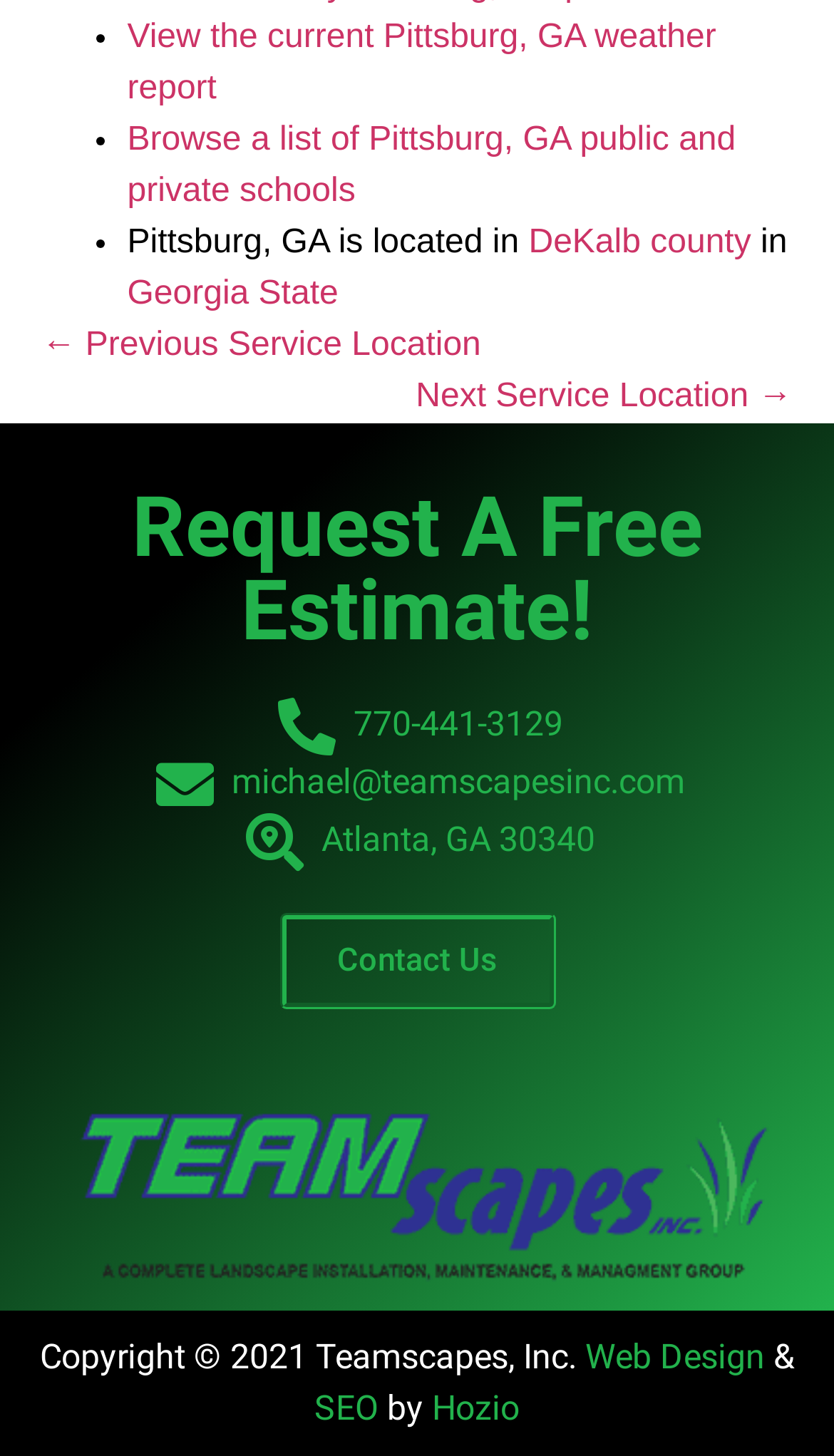Predict the bounding box coordinates of the area that should be clicked to accomplish the following instruction: "View the current Pittsburg, GA weather report". The bounding box coordinates should consist of four float numbers between 0 and 1, i.e., [left, top, right, bottom].

[0.153, 0.013, 0.859, 0.073]